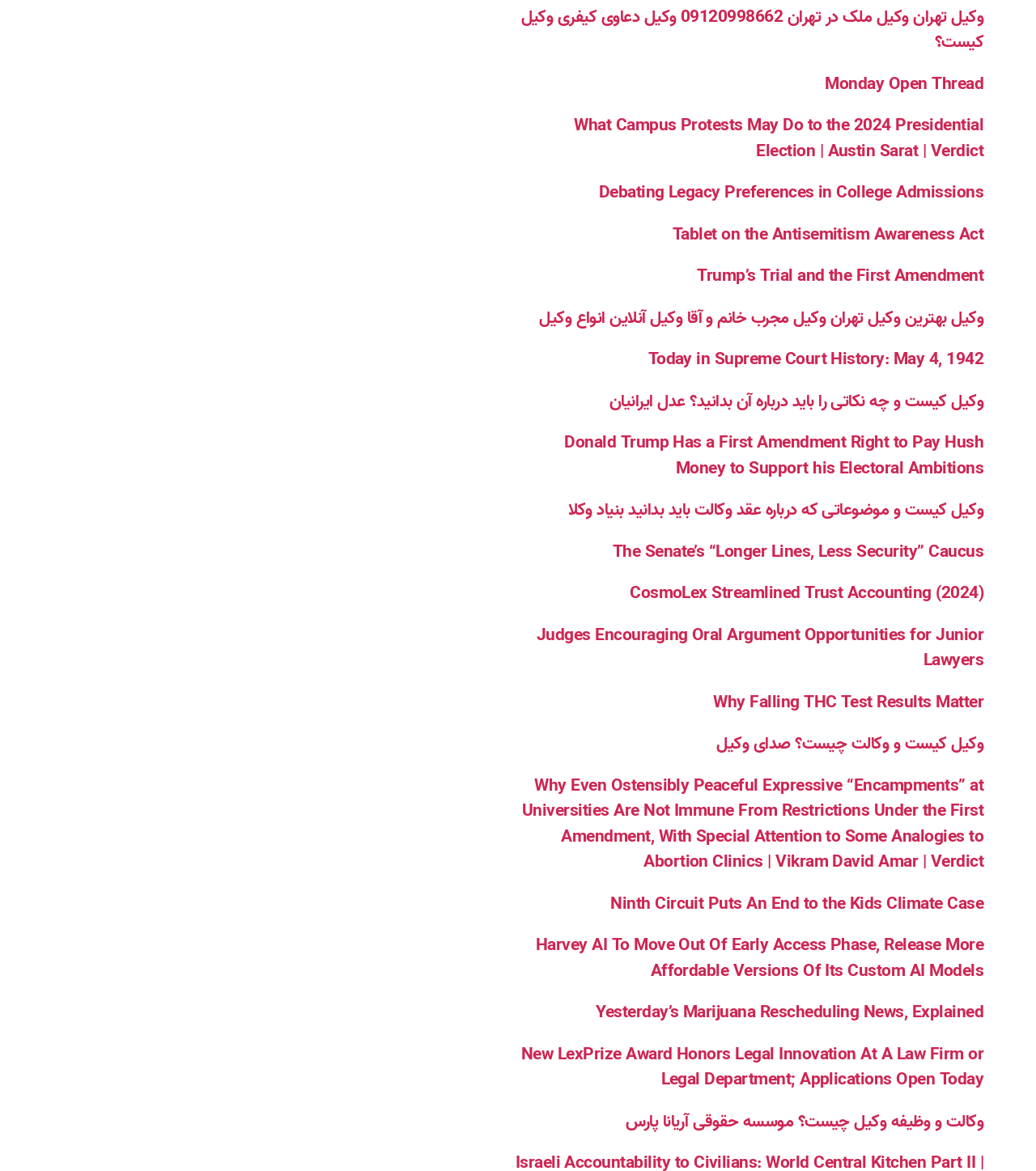Determine the bounding box coordinates (top-left x, top-left y, bottom-right x, bottom-right y) of the UI element described in the following text: Monday Open Thread

[0.796, 0.06, 0.949, 0.083]